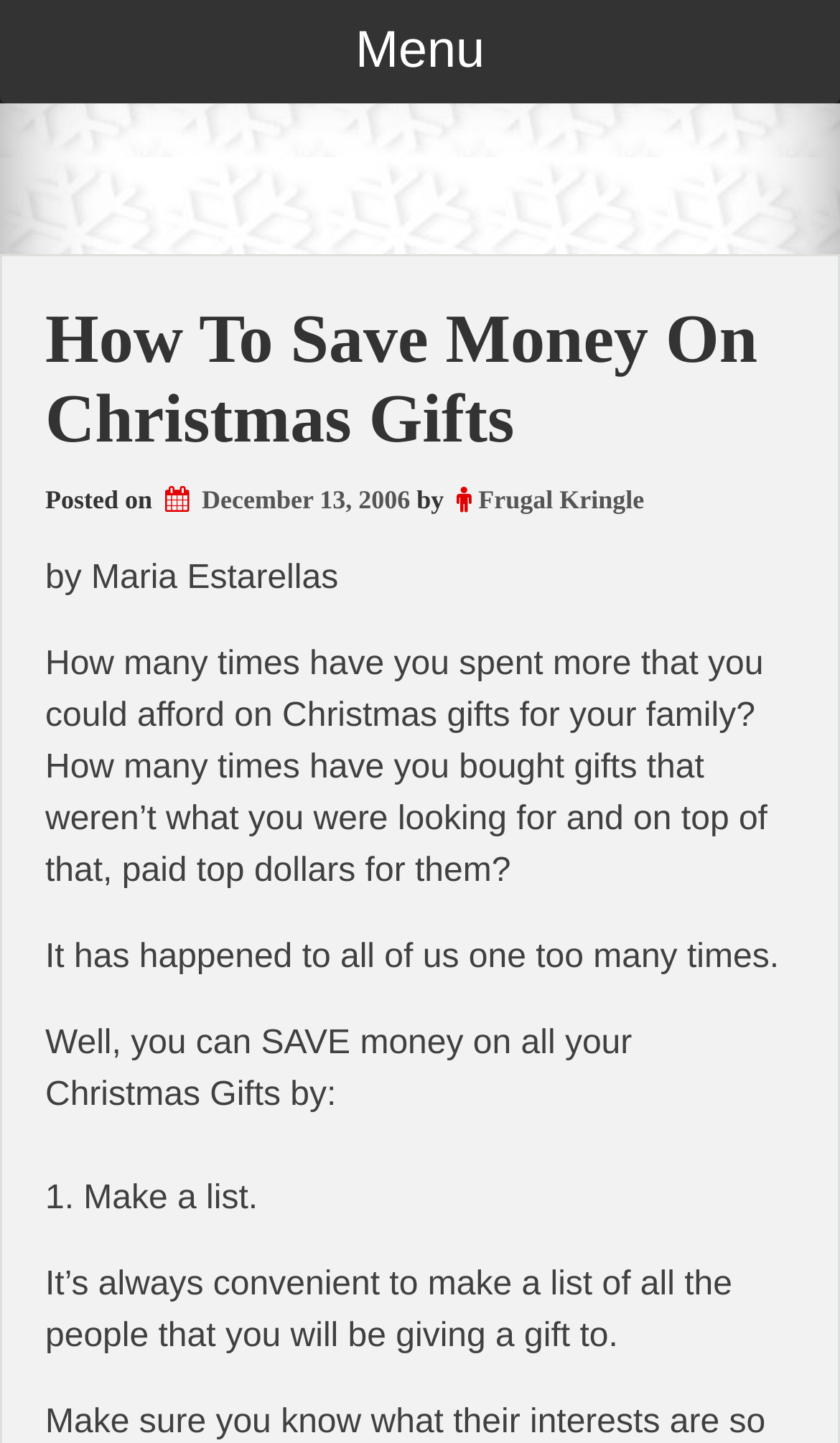Provide the bounding box coordinates of the UI element this sentence describes: "Frugal Kringle".

[0.57, 0.336, 0.767, 0.357]